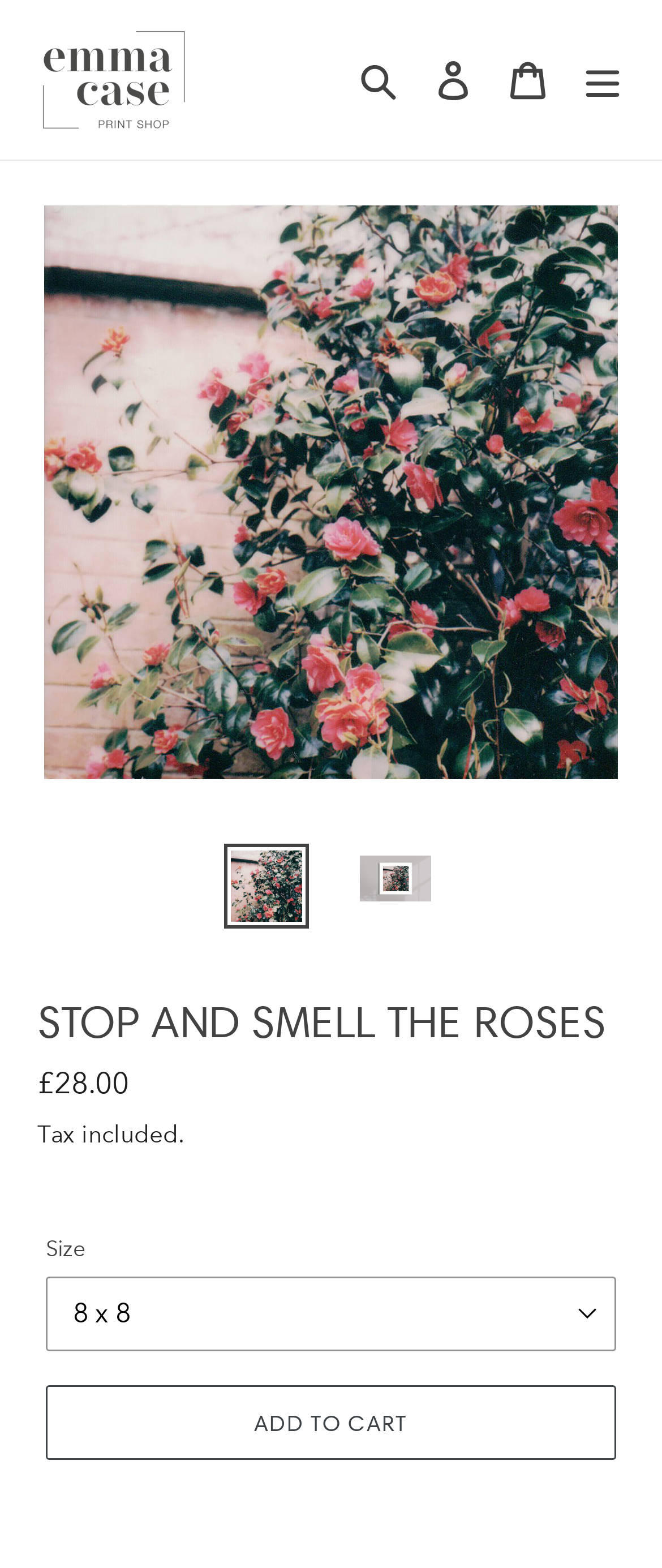Identify the webpage's primary heading and generate its text.

STOP AND SMELL THE ROSES